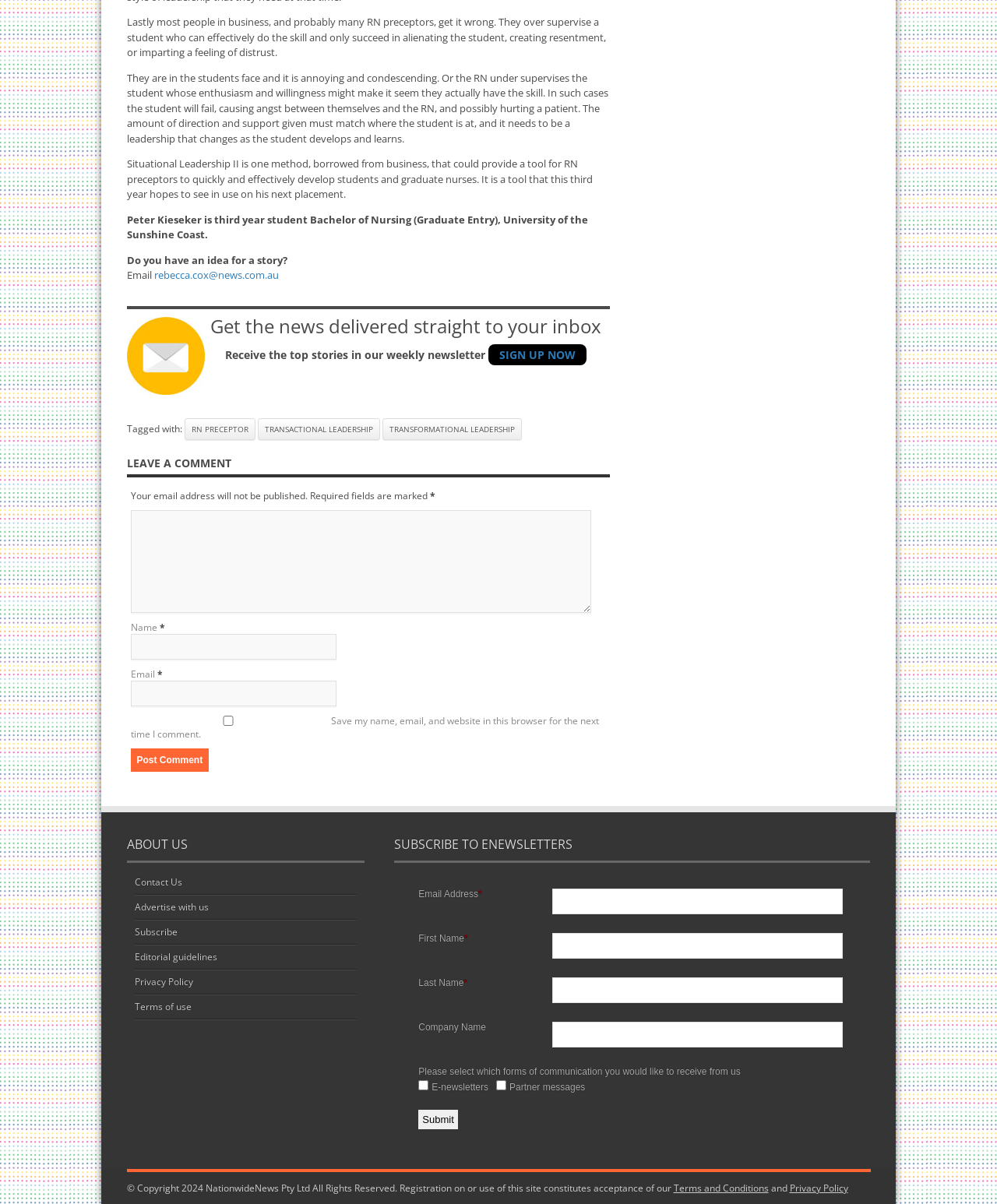What is the email address to contact for a story idea?
Carefully analyze the image and provide a detailed answer to the question.

The email address to contact for a story idea can be determined by reading the StaticText element and the link element with the text 'Email', which provides the email address 'rebecca.cox@news.com.au'.